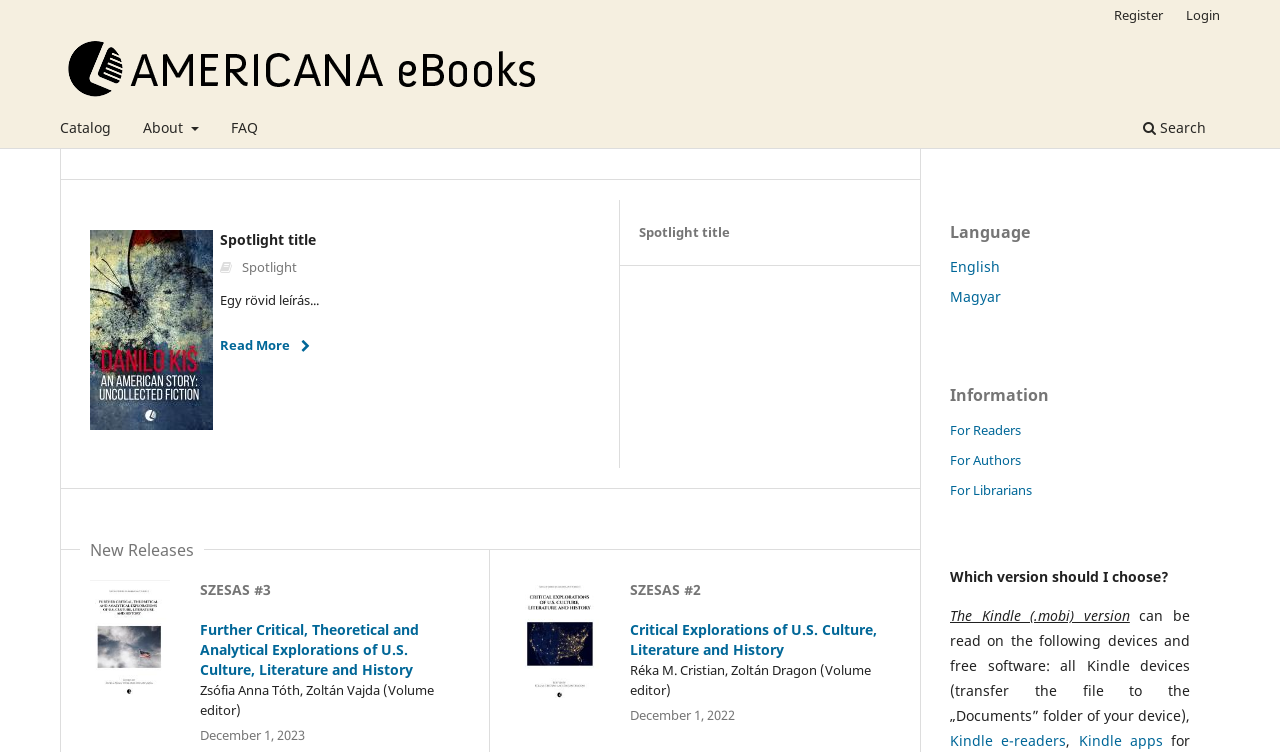Identify the bounding box of the HTML element described as: "parent_node: SZESAS #3".

[0.07, 0.771, 0.133, 0.93]